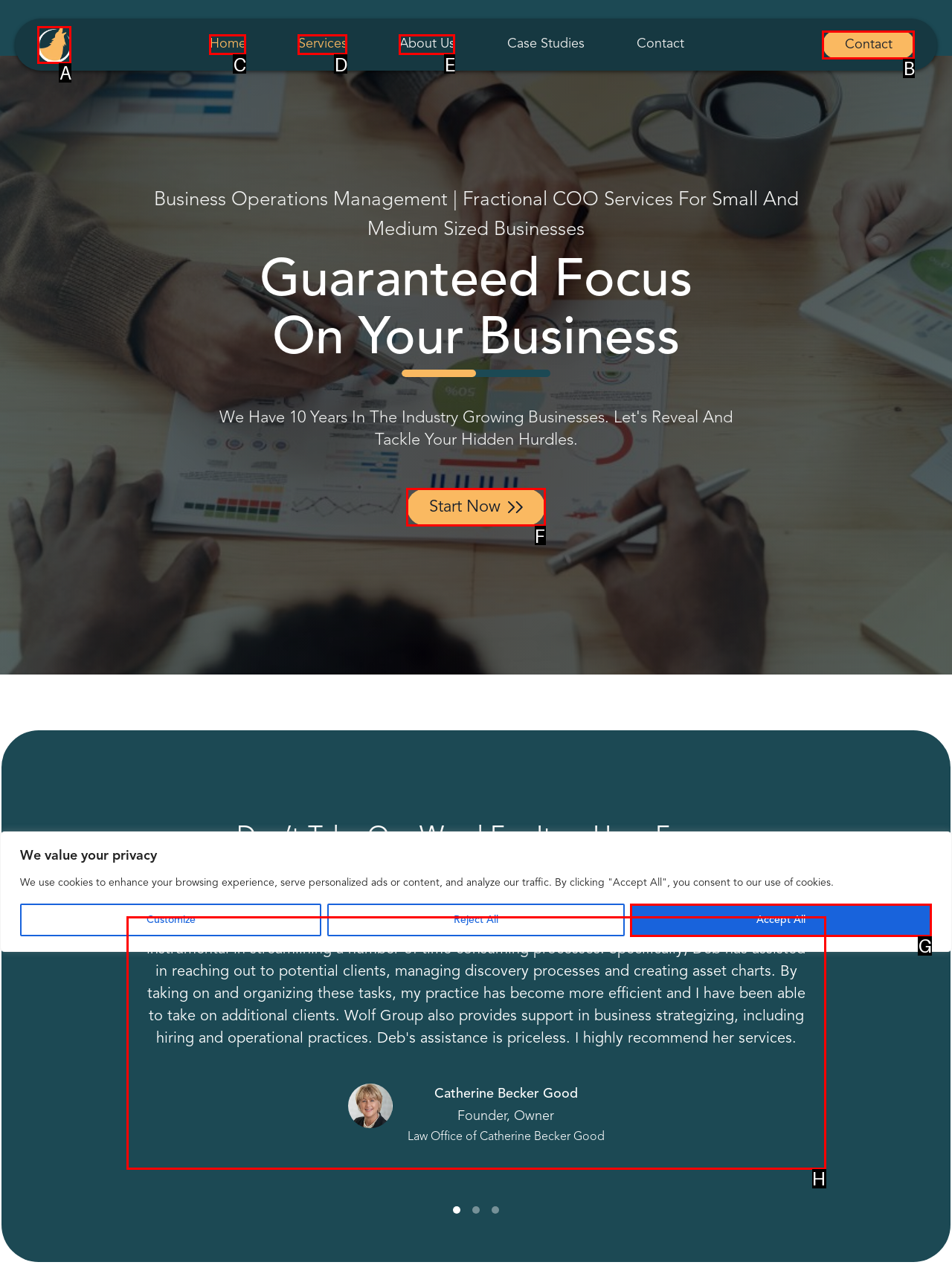What option should I click on to execute the task: Click the 'Start Now' link? Give the letter from the available choices.

F